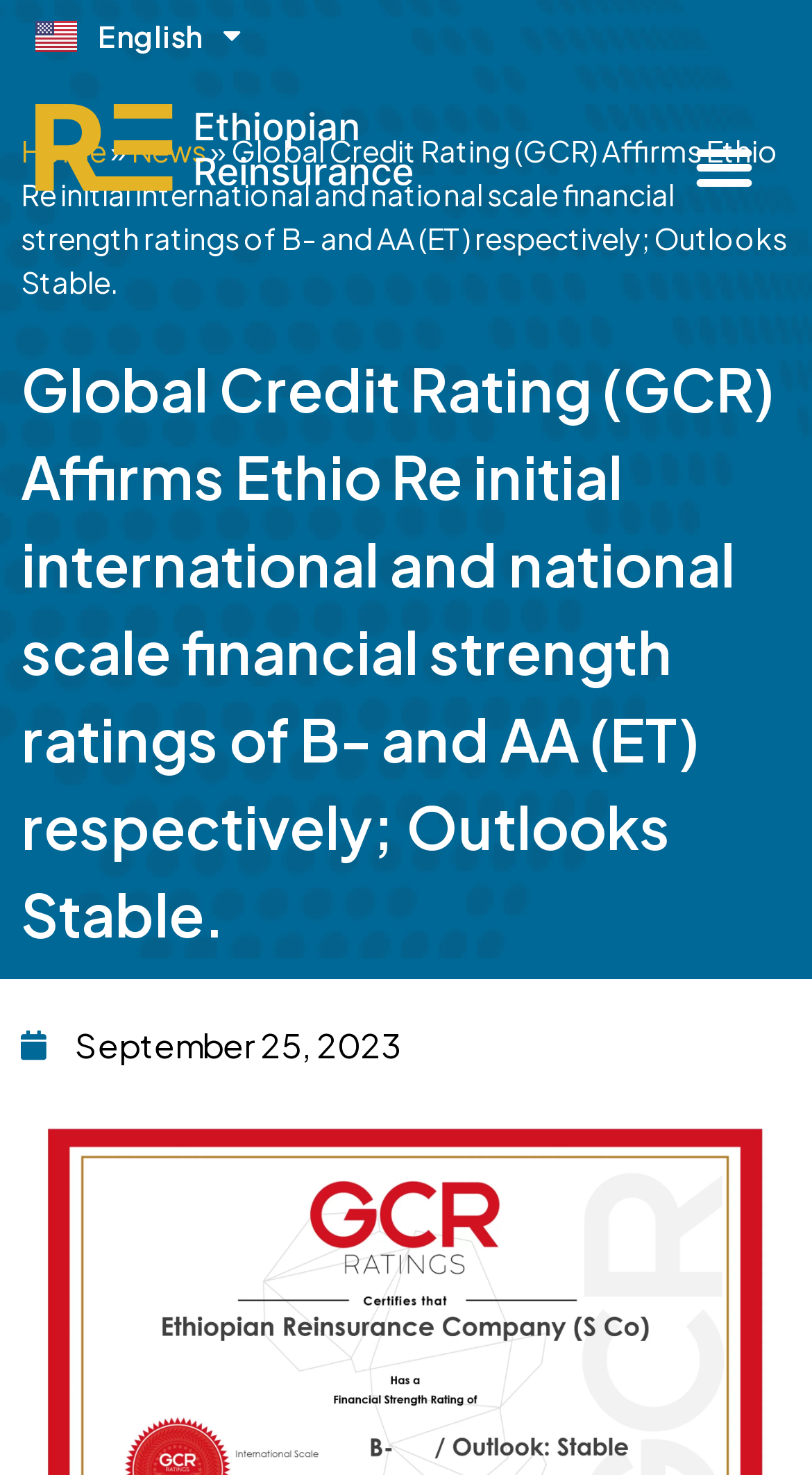Identify the bounding box of the HTML element described as: "English".

[0.044, 0.007, 0.297, 0.039]